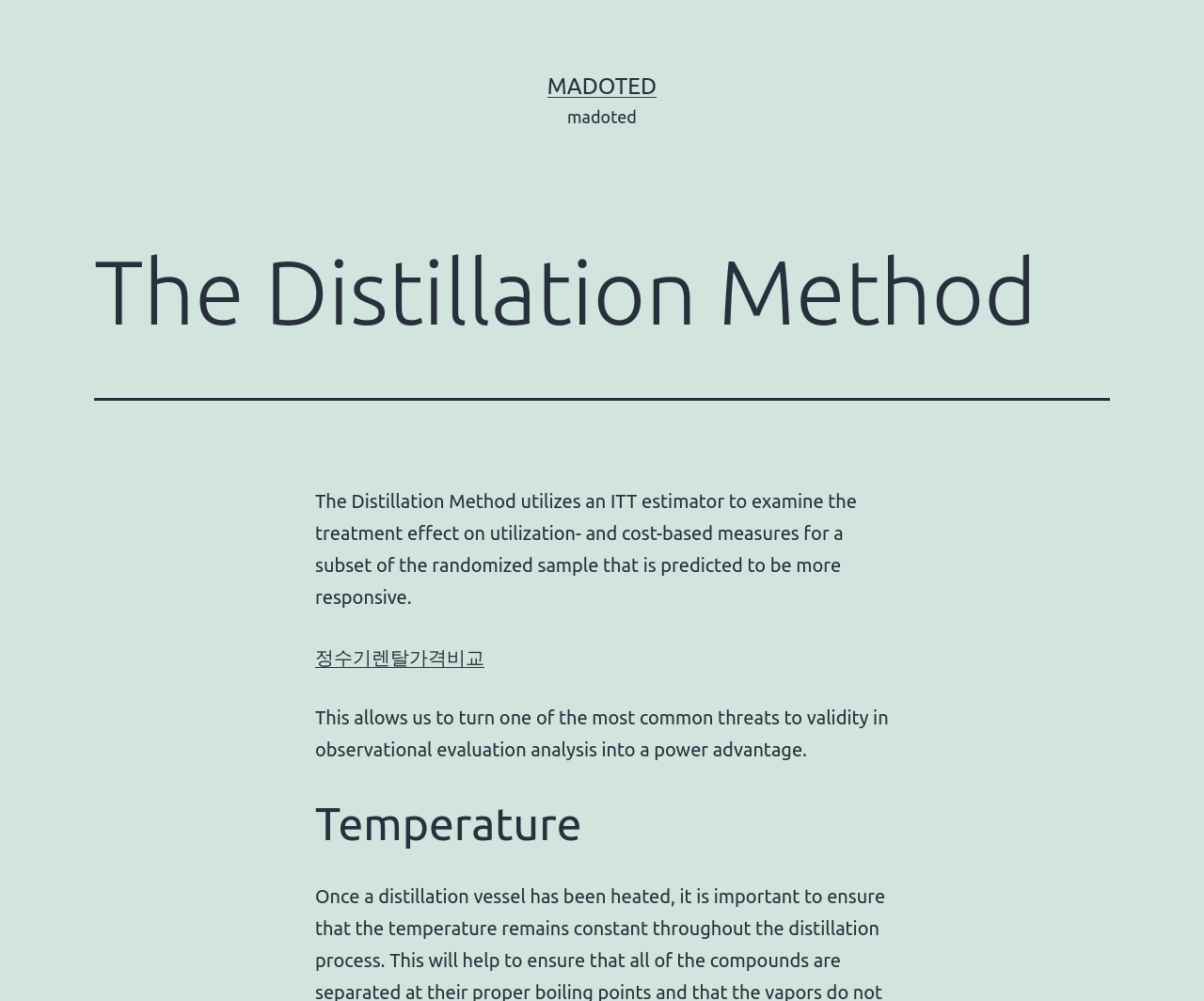Analyze the image and give a detailed response to the question:
What is mentioned after the Temperature heading?

After the Temperature heading, there is no content or text mentioned, it seems to be a heading without any corresponding text or description.